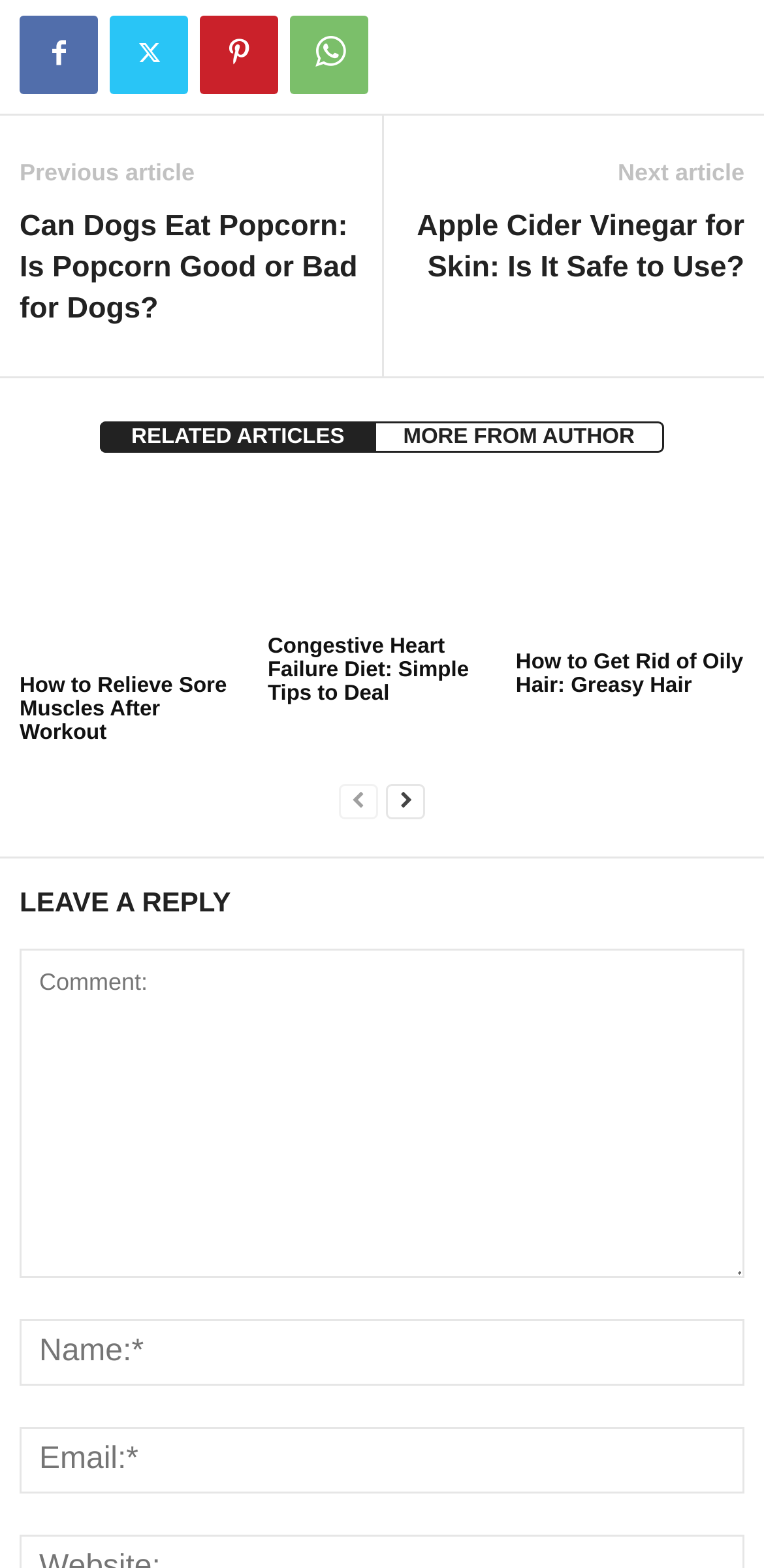What is the purpose of the 'RELATED ARTICLES' section?
Make sure to answer the question with a detailed and comprehensive explanation.

The 'RELATED ARTICLES' section is a heading that contains links to related articles, indicating that its purpose is to show related articles to the user.